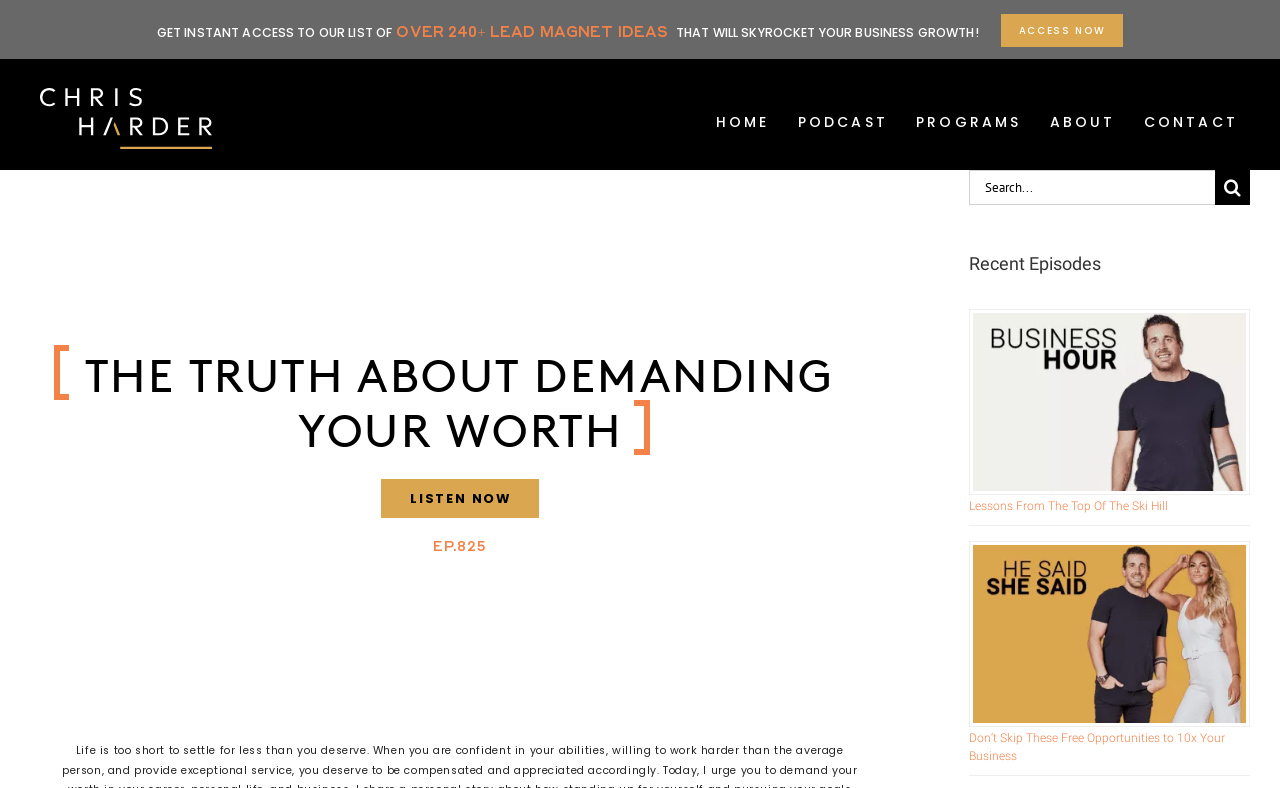Identify the bounding box of the UI element that matches this description: "PODCAST".

[0.622, 0.134, 0.695, 0.211]